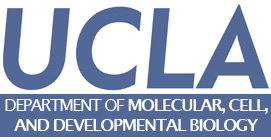What is the font style of the text in the logo?
Using the visual information, respond with a single word or phrase.

Bold